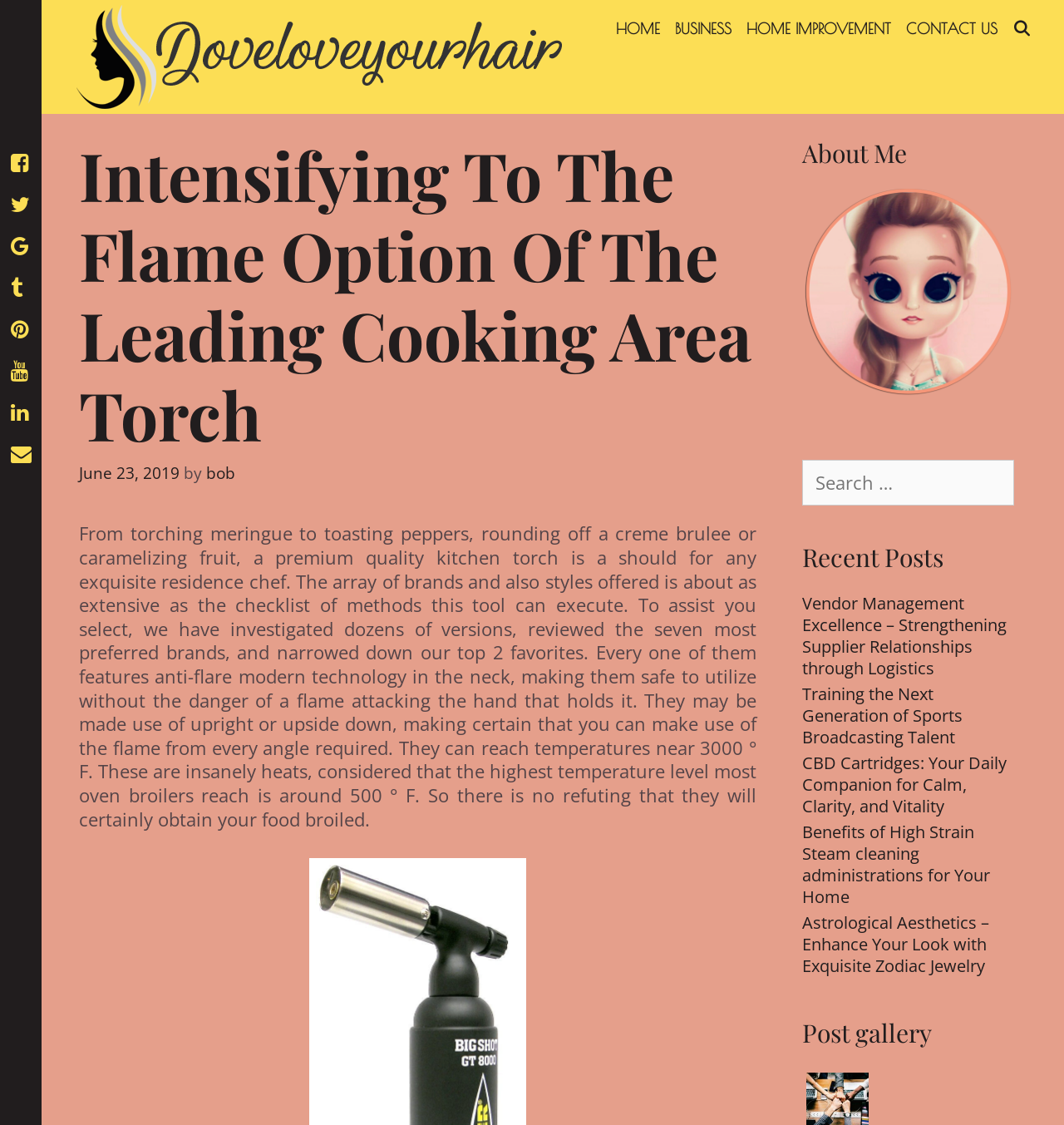What is the purpose of a premium quality kitchen torch?
Answer the question based on the image using a single word or a brief phrase.

For exquisite residence chef